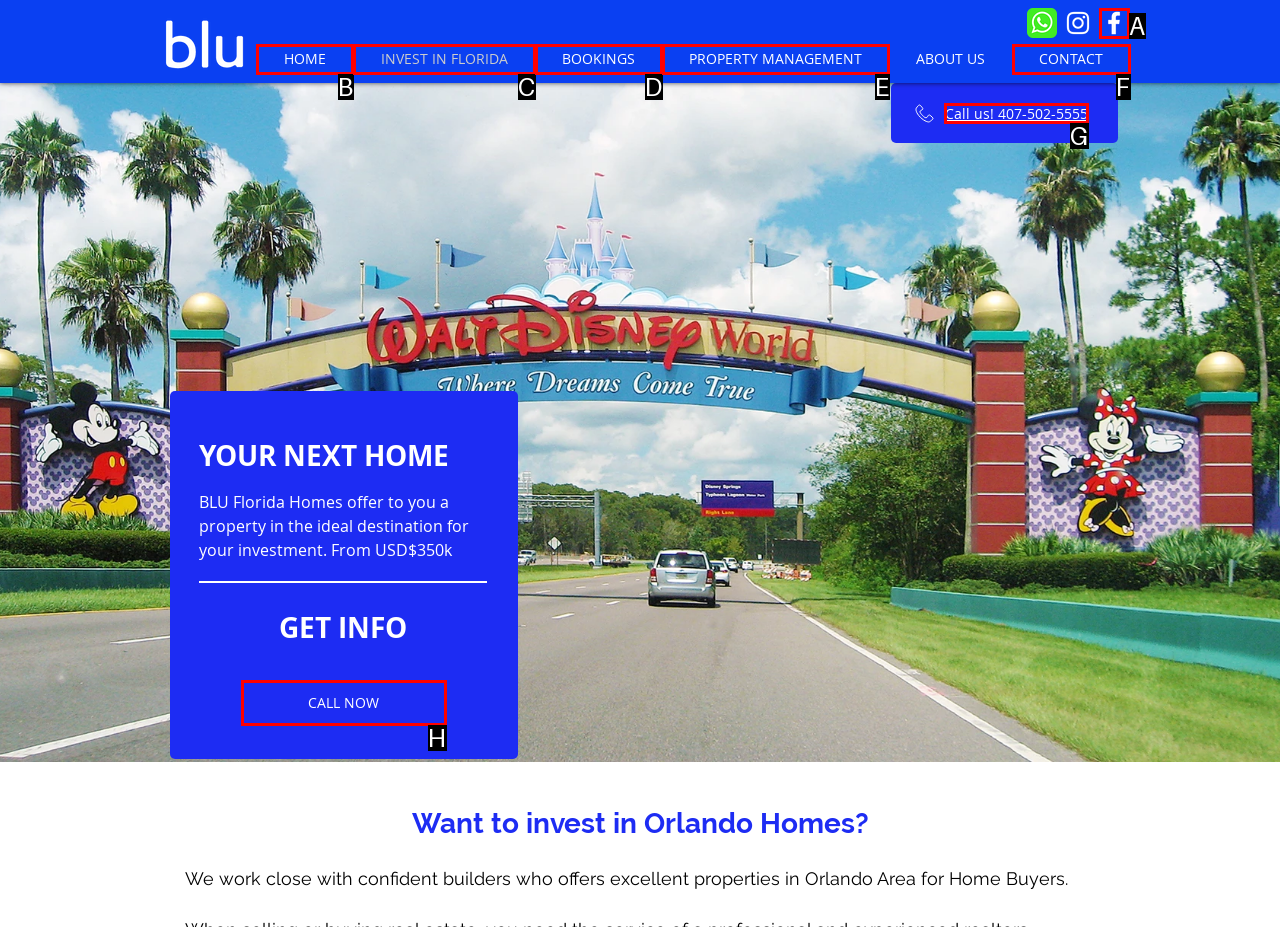Which option should you click on to fulfill this task: Call the phone number? Answer with the letter of the correct choice.

G